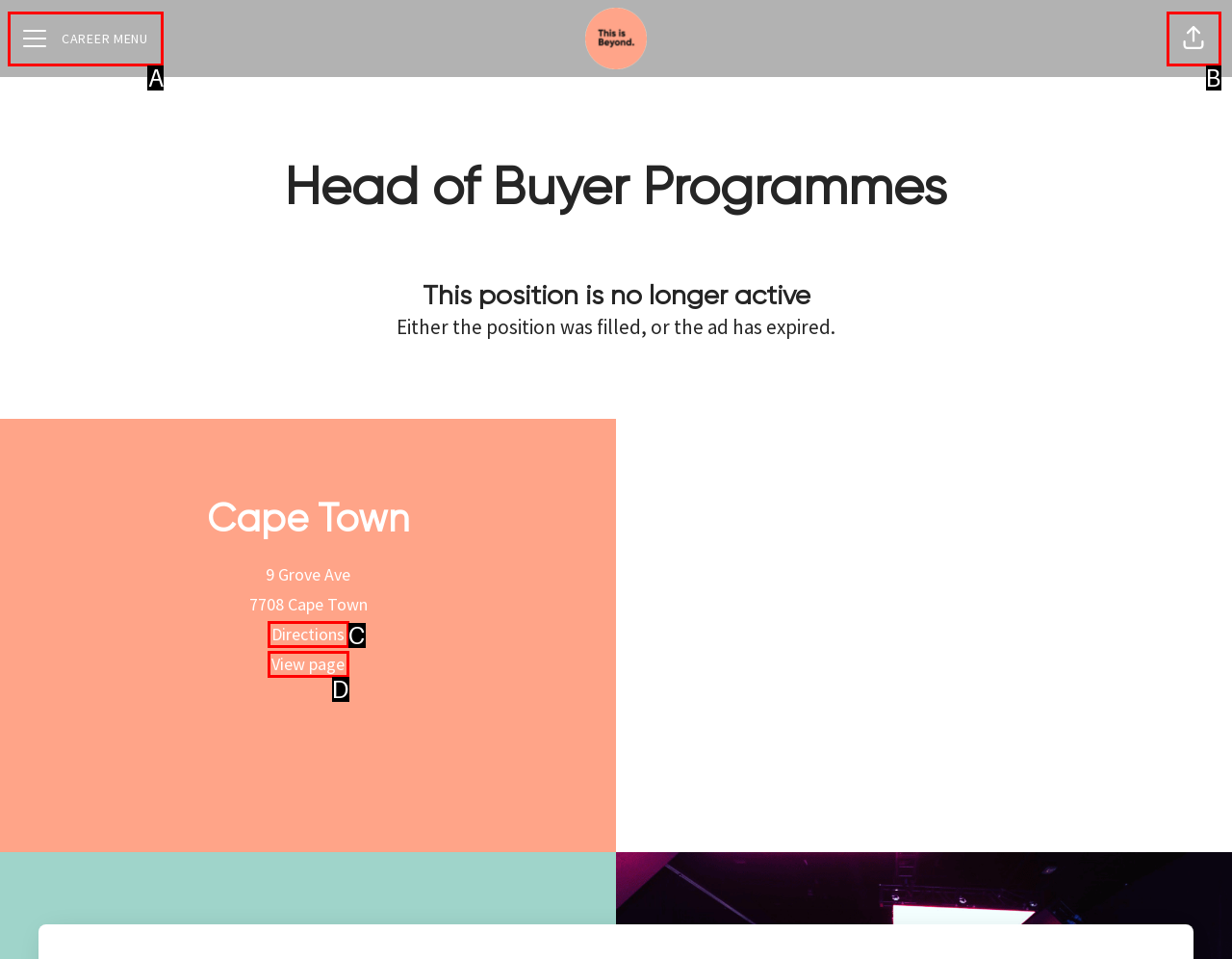Identify which HTML element matches the description: title="Share page". Answer with the correct option's letter.

B